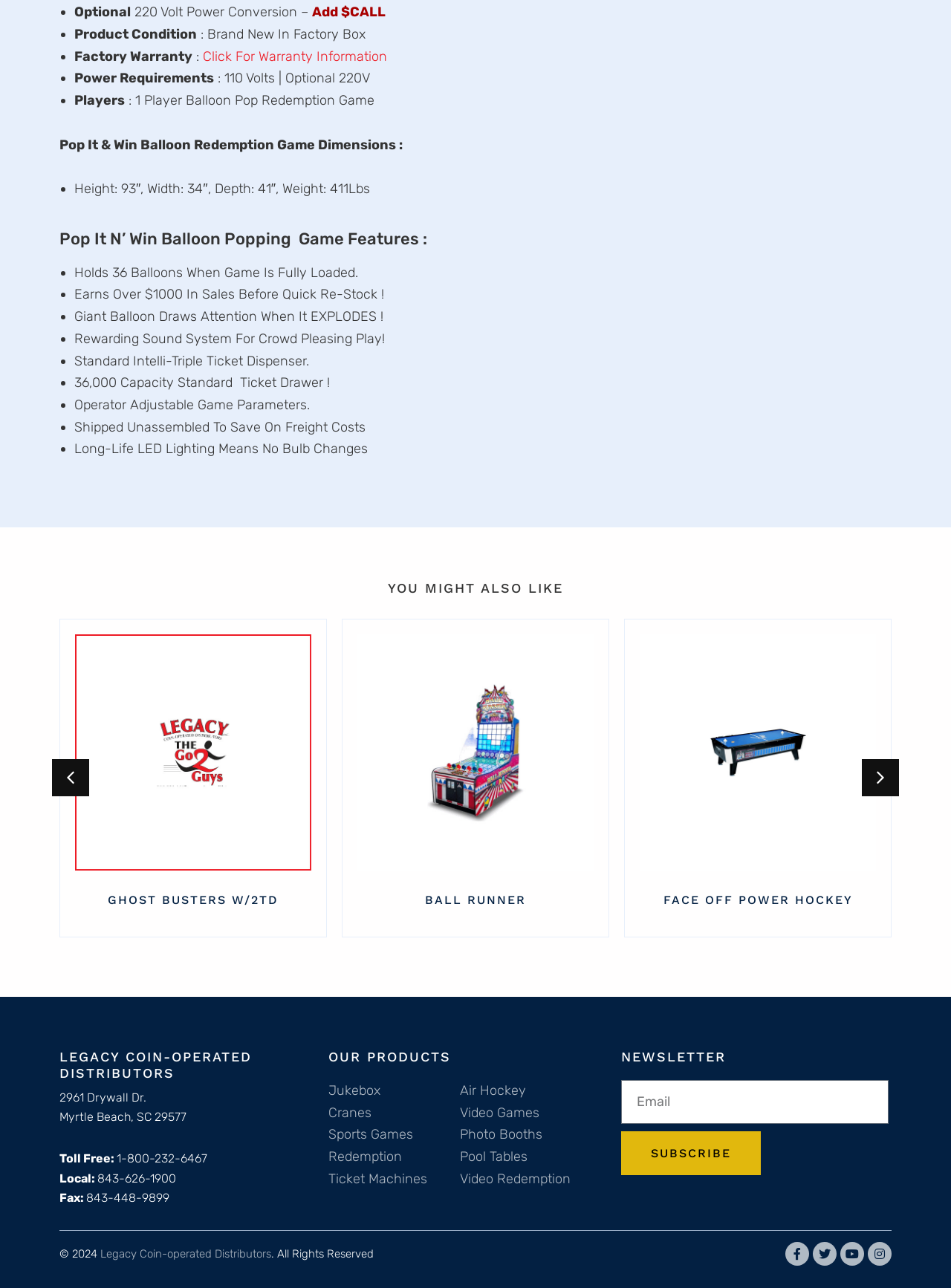Use a single word or phrase to answer the following:
What is the company name of the distributor?

Legacy Coin-operated Distributors